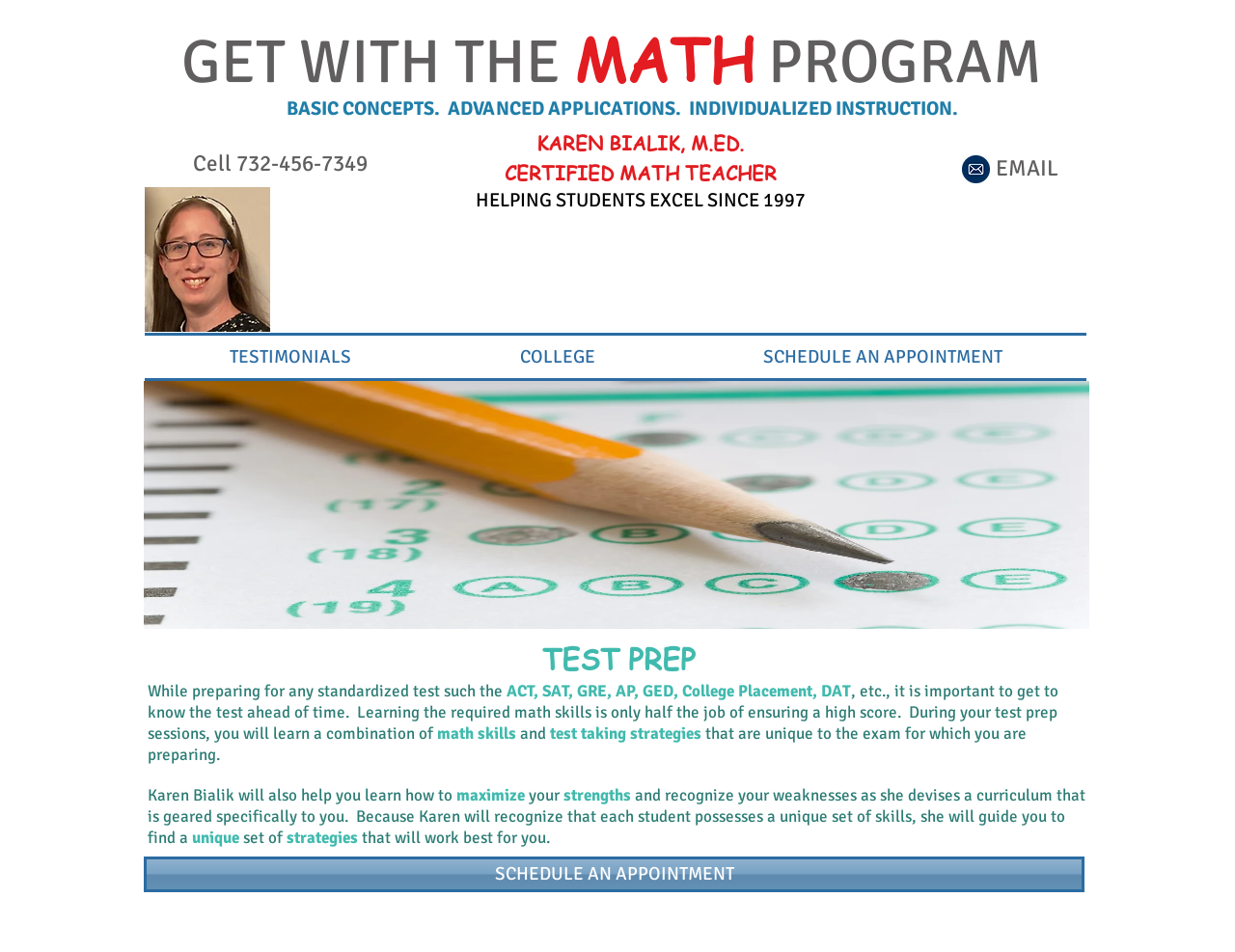What can be scheduled on the webpage?
Provide a short answer using one word or a brief phrase based on the image.

An appointment